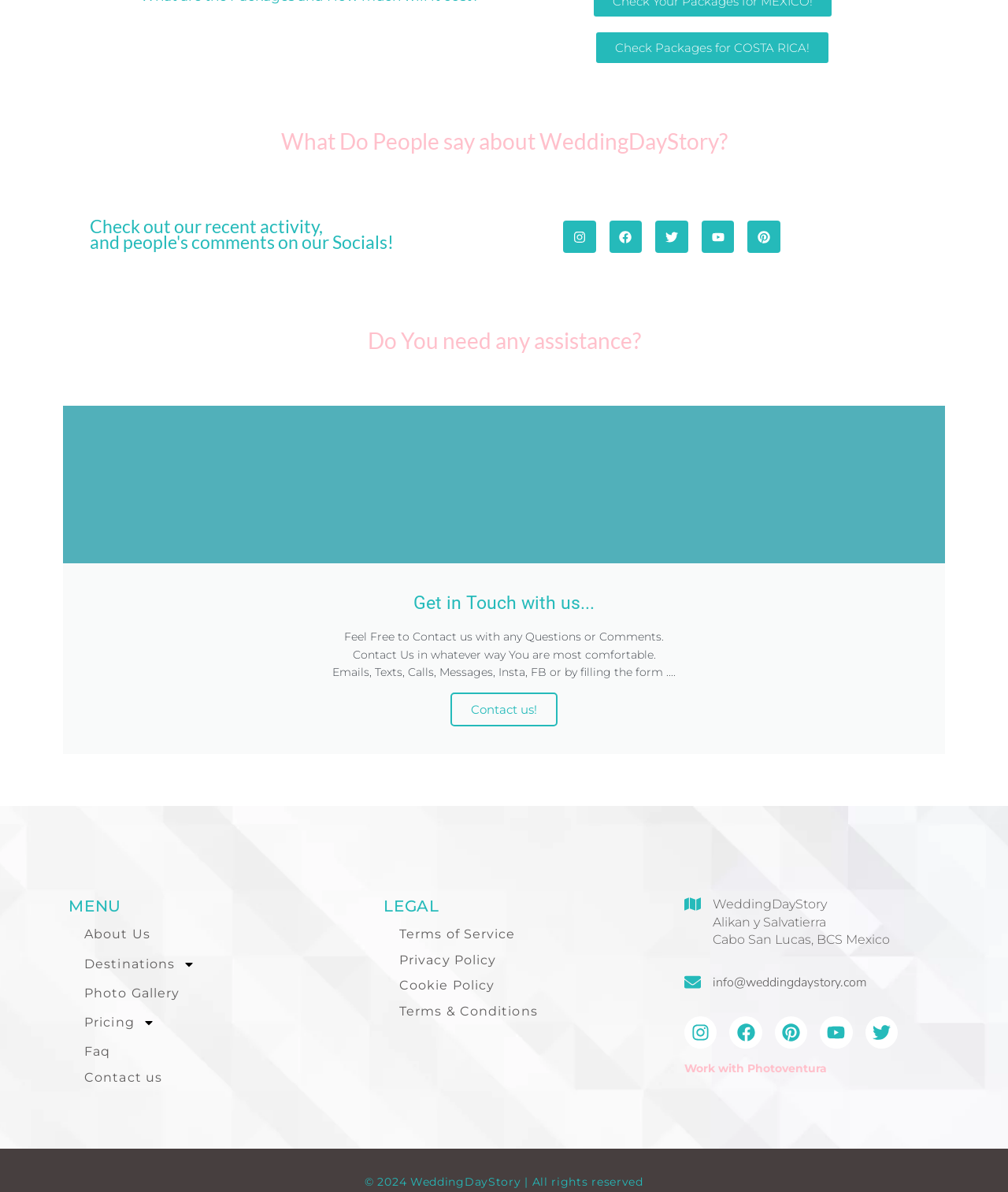Respond to the question below with a concise word or phrase:
How can I contact the company?

Email, Text, Call, Message, or Form